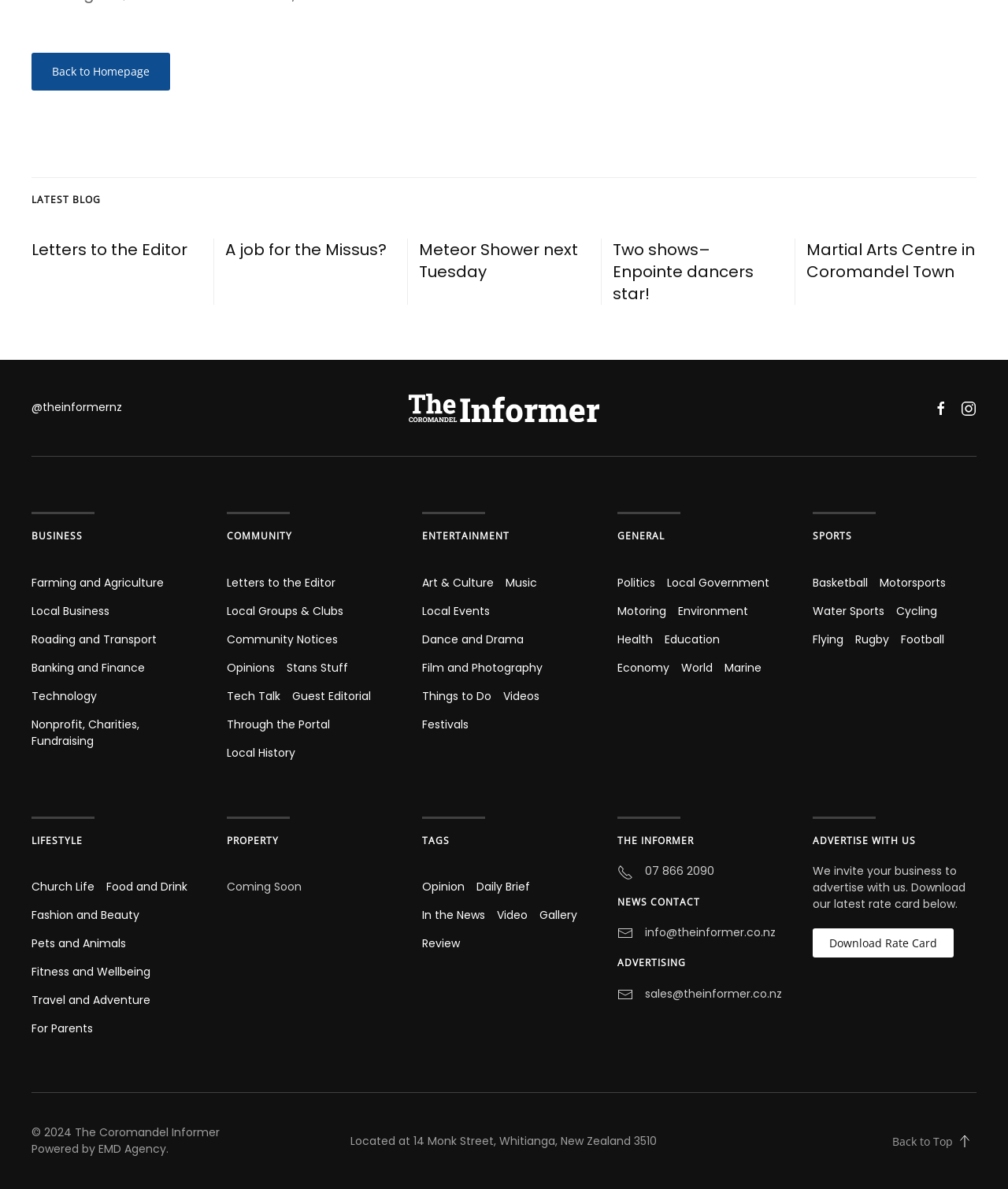Identify the coordinates of the bounding box for the element that must be clicked to accomplish the instruction: "Go to 'BUSINESS'".

[0.031, 0.446, 0.194, 0.457]